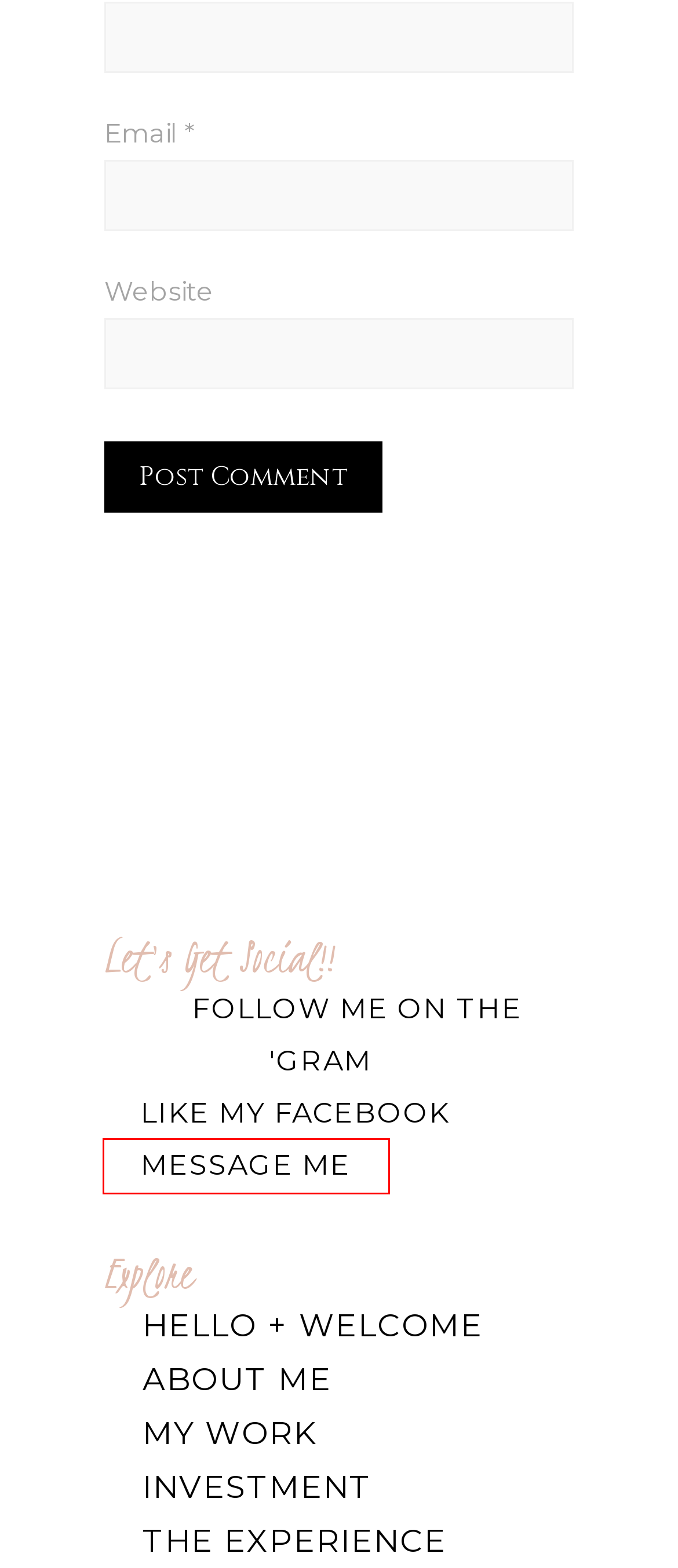You have been given a screenshot of a webpage with a red bounding box around a UI element. Select the most appropriate webpage description for the new webpage that appears after clicking the element within the red bounding box. The choices are:
A. Investment - Memories by Candace
B. Photography Experience - Memories by Candace
C. Phoenix Engagement - Memories by Candace
D. Phoenix Photographer - Memories by Candace
E. Contact Me - Inquiry
F. Wedding Photographer - Memories by Candace
G. Free Planning Tips - Memories by Candace
H. Phoenix Senior Photographer - Memories by Candace

E